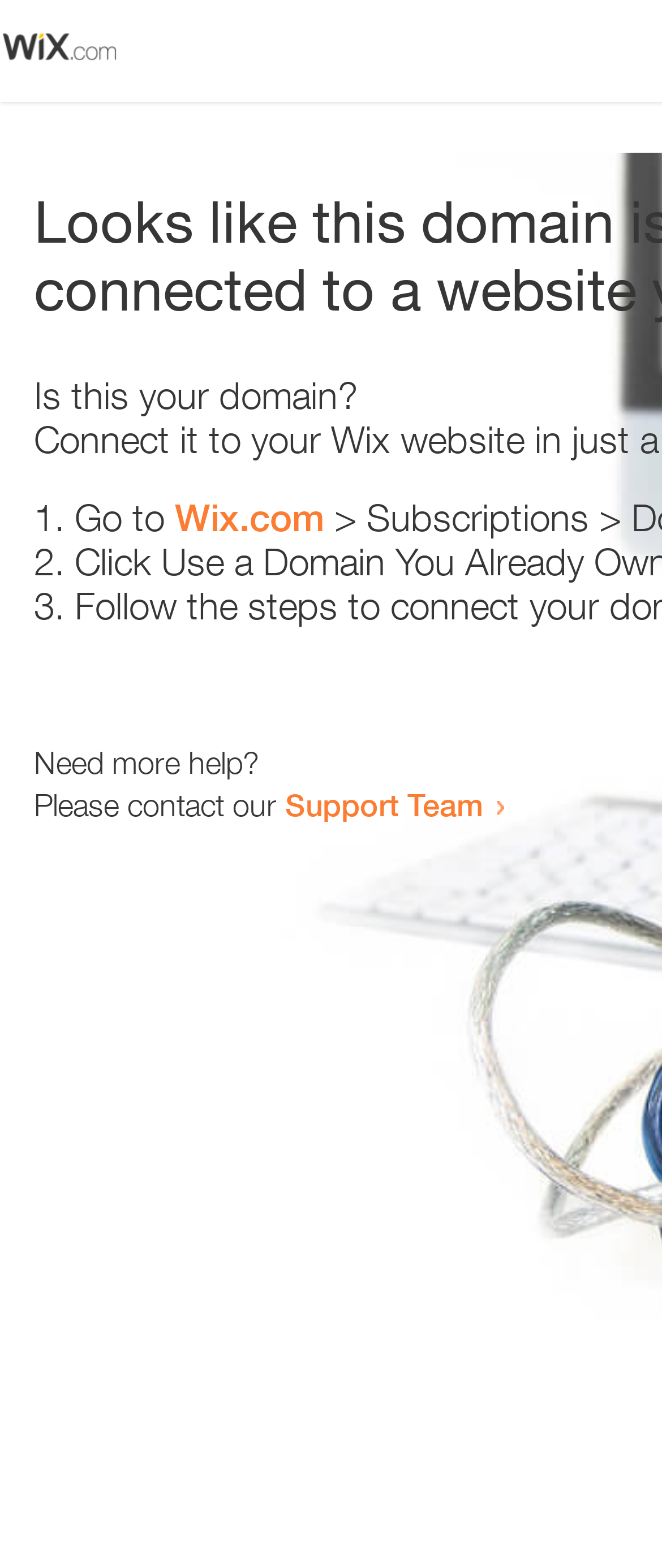Please provide a brief answer to the question using only one word or phrase: 
What is the domain mentioned in the webpage?

Wix.com